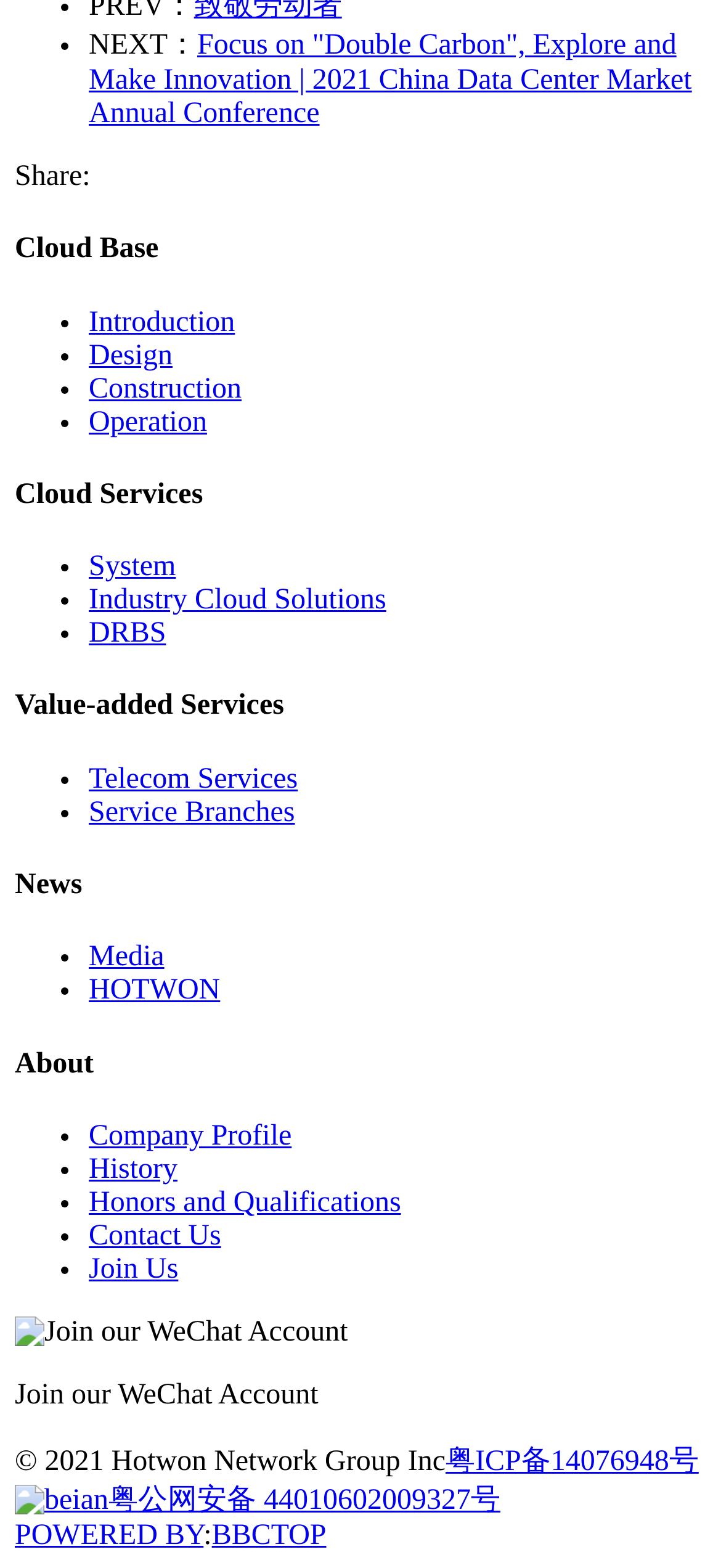Using the provided element description, identify the bounding box coordinates as (top-left x, top-left y, bottom-right x, bottom-right y). Ensure all values are between 0 and 1. Description: Telecom Services

[0.123, 0.487, 0.413, 0.507]